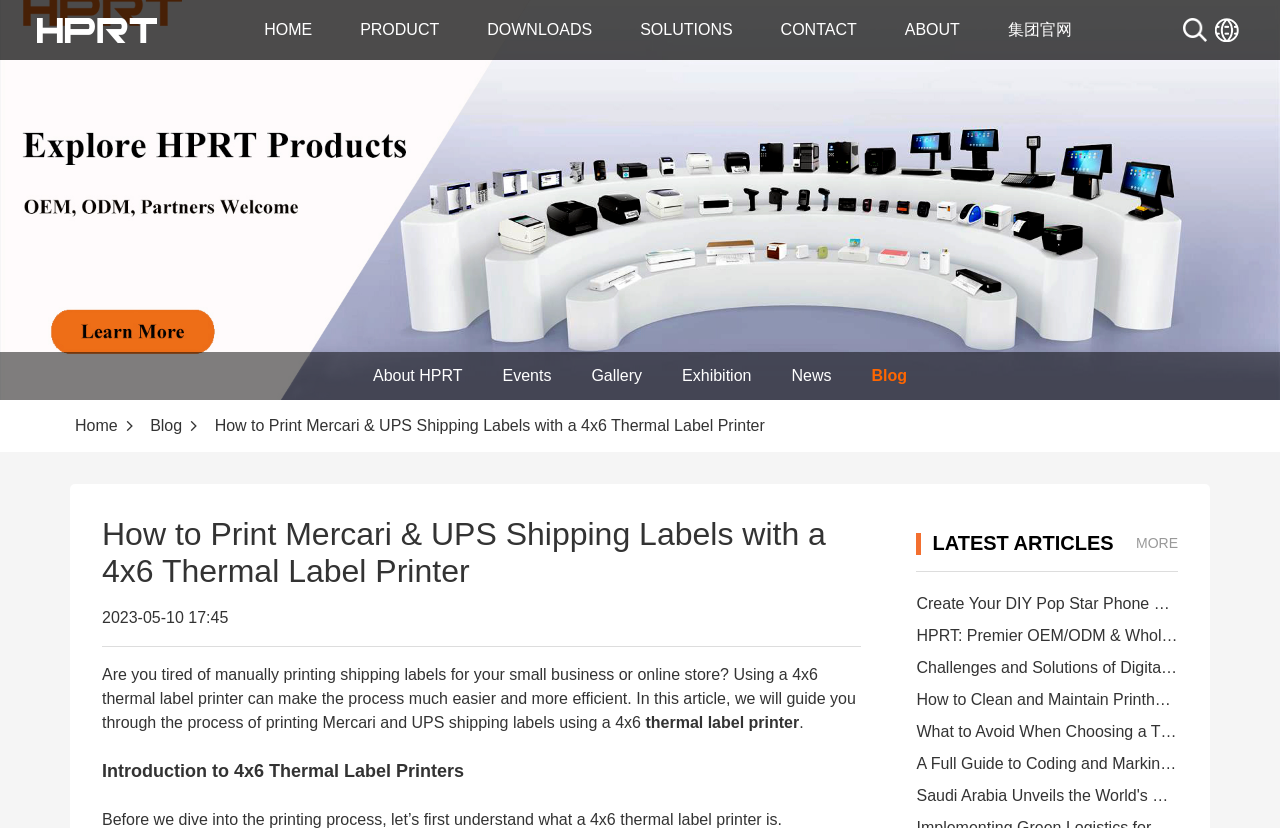Please answer the following question using a single word or phrase: 
What is the purpose of the article?

Guide to printing shipping labels